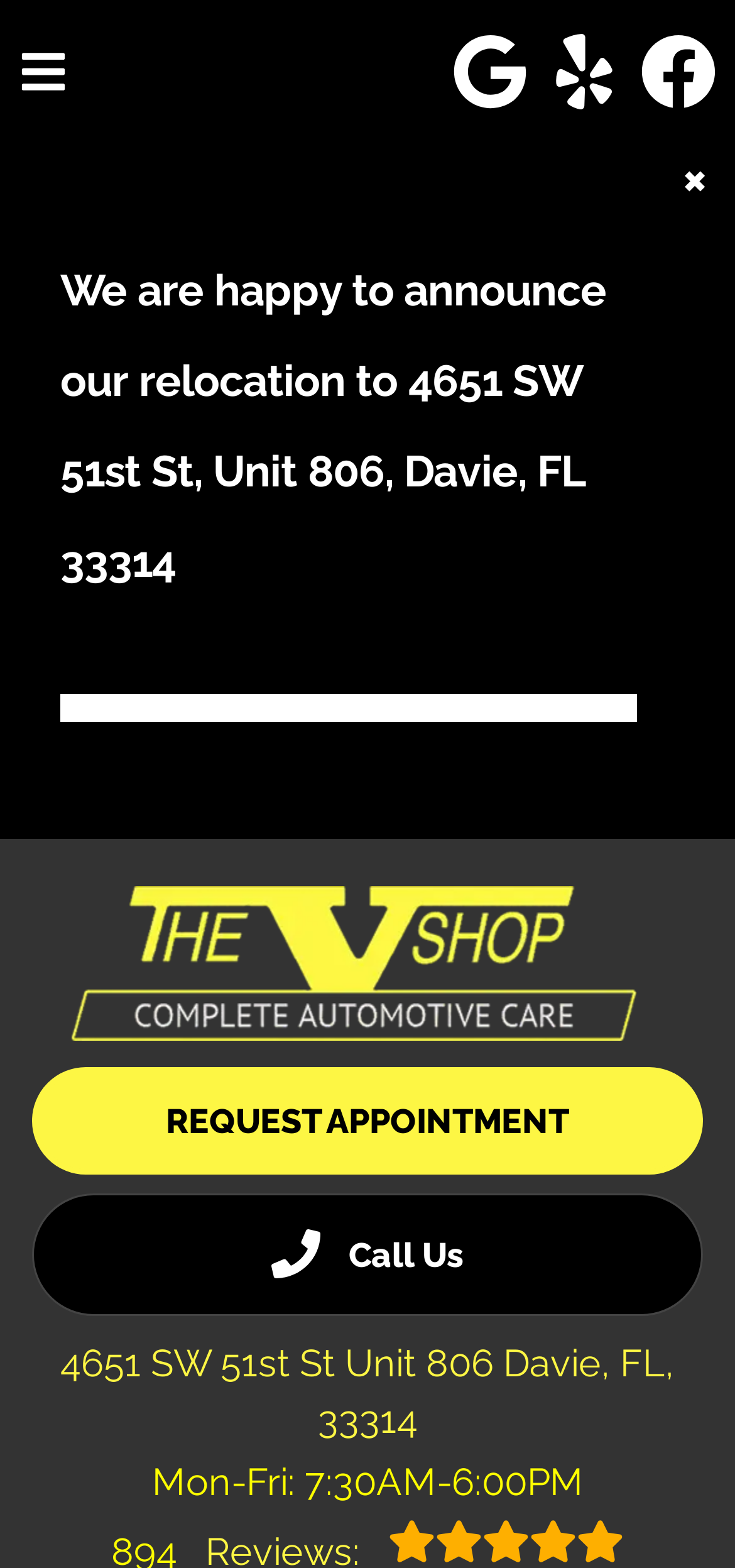What is the phone number to call for an appointment?
Can you provide a detailed and comprehensive answer to the question?

I found the phone number by looking at the top section of the webpage, where it says 'Call us today at 954-587-3291'.